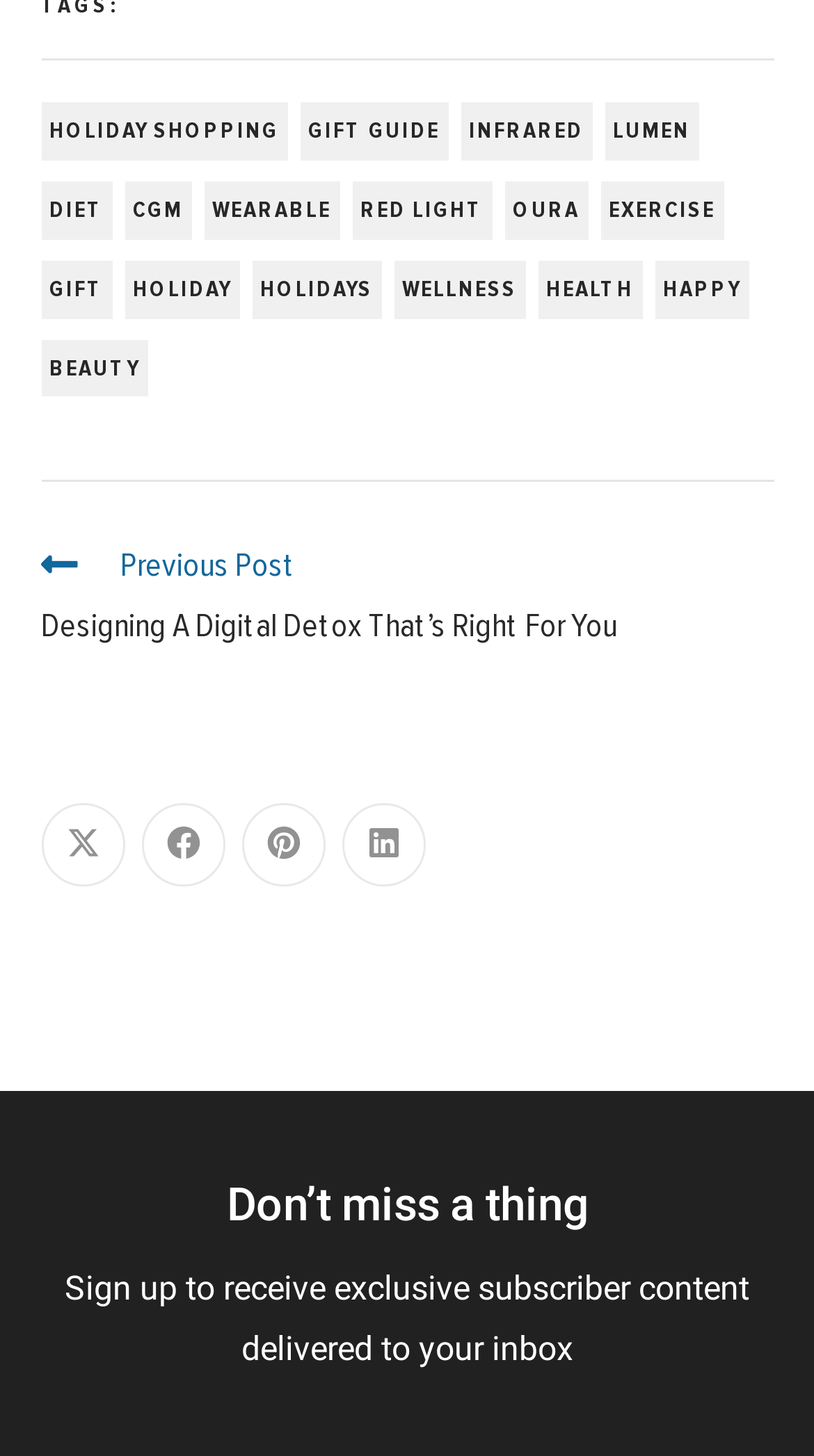Please reply to the following question with a single word or a short phrase:
What is the purpose of the 'Primary Sidebar' section?

Sharing and subscription